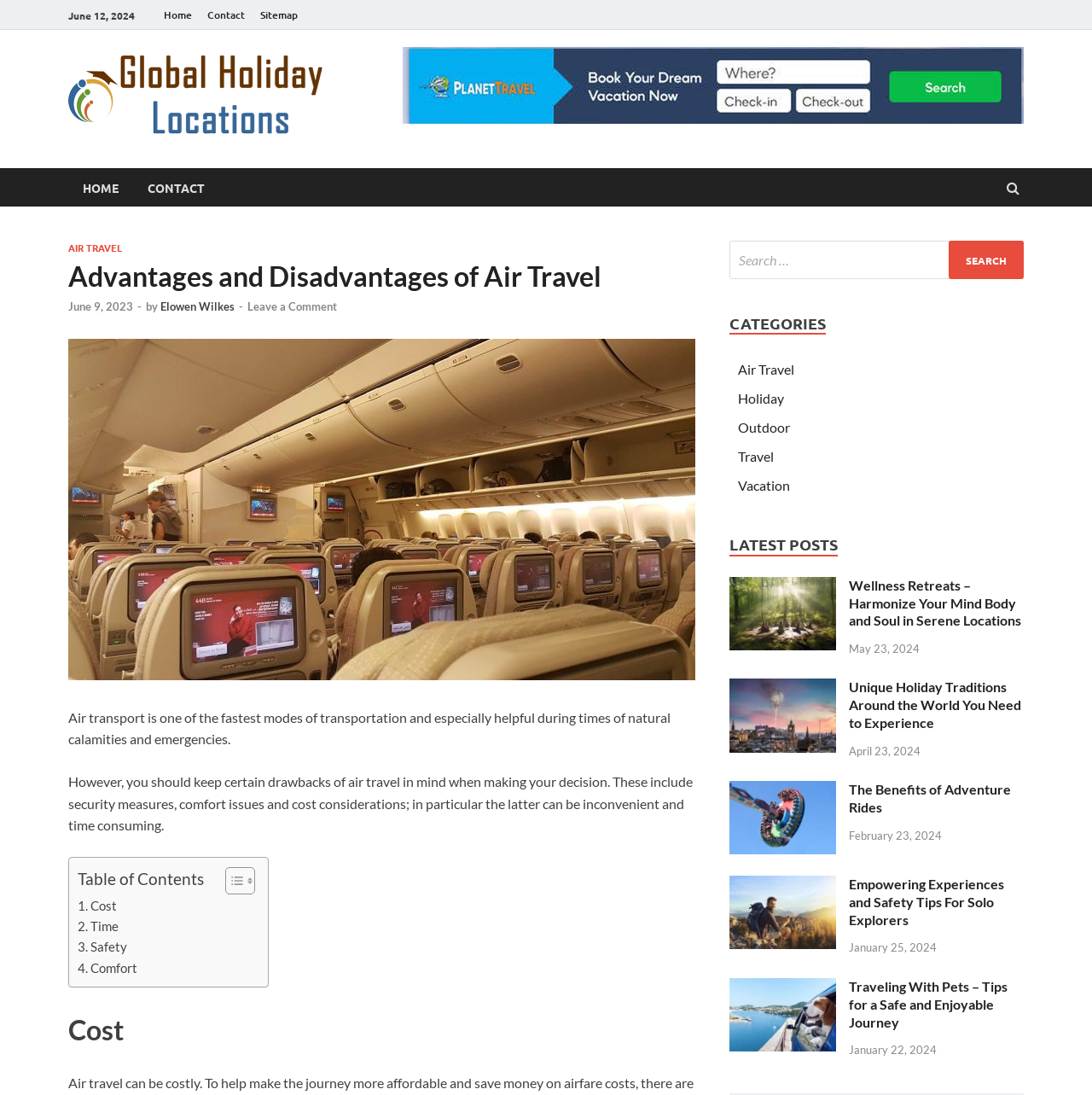Carefully examine the image and provide an in-depth answer to the question: What is the category of the post 'Wellness Retreats – Harmonize Your Mind Body and Soul in Serene Locations'?

I found the category of the post by looking at the section 'CATEGORIES' on the right side of the webpage, where it lists 'Air Travel', 'Holiday', 'Outdoor', 'Travel', and 'Vacation'. The post 'Wellness Retreats – Harmonize Your Mind Body and Soul in Serene Locations' is listed under 'Holiday'.